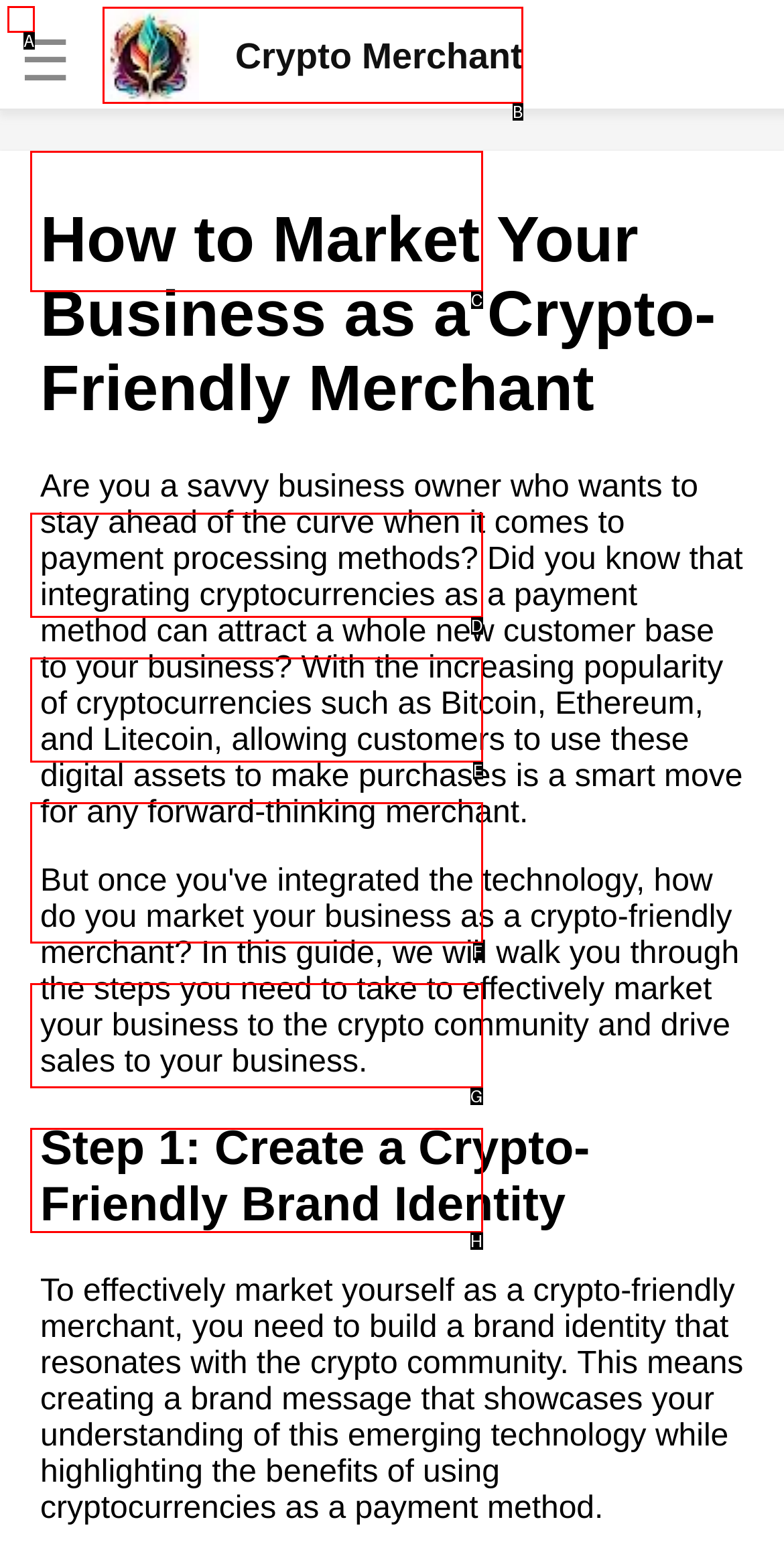Which UI element should be clicked to perform the following task: Check the checkbox? Answer with the corresponding letter from the choices.

A